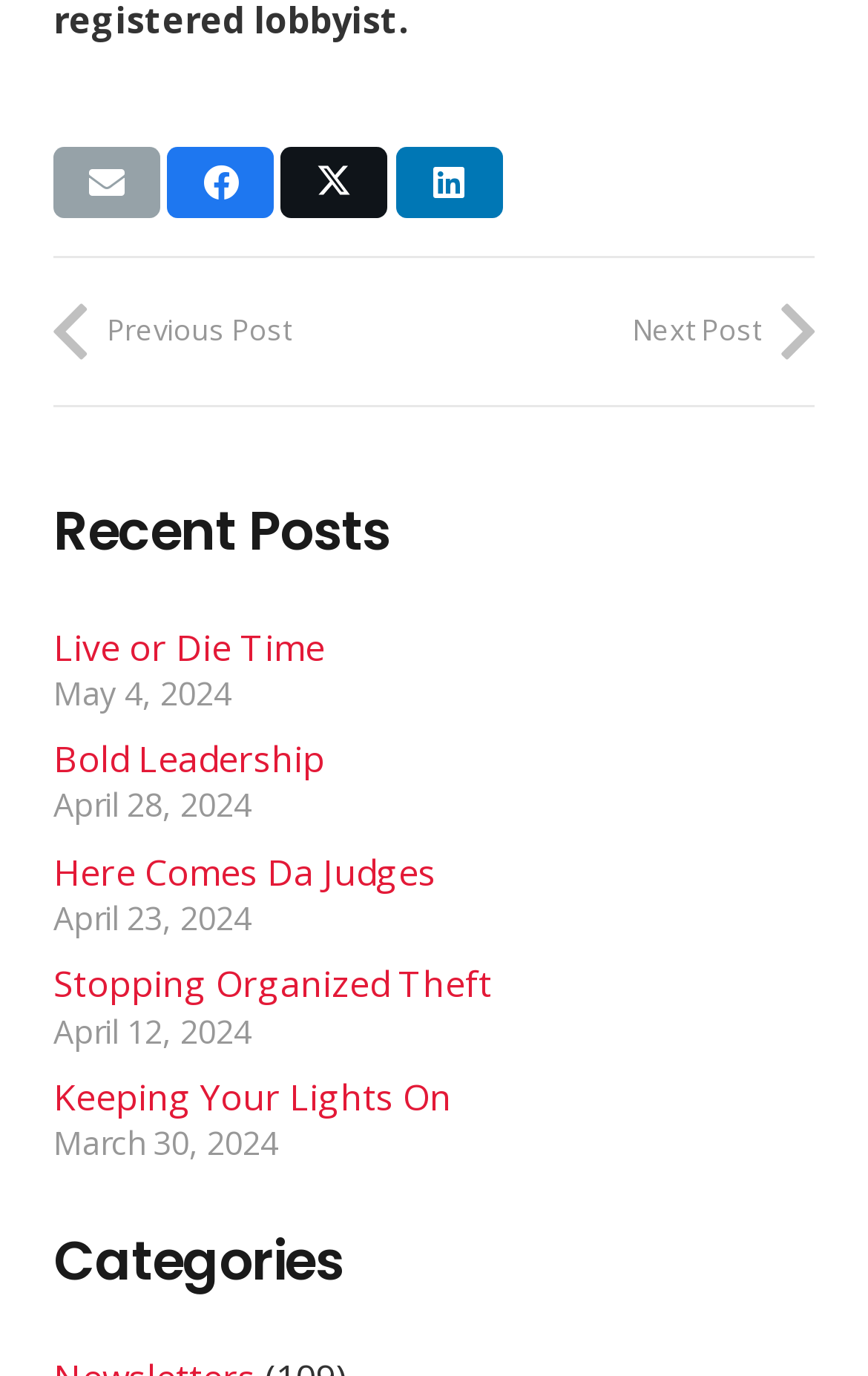Please identify the bounding box coordinates of the clickable region that I should interact with to perform the following instruction: "Read the 'Live or Die Time' post". The coordinates should be expressed as four float numbers between 0 and 1, i.e., [left, top, right, bottom].

[0.062, 0.452, 0.374, 0.488]